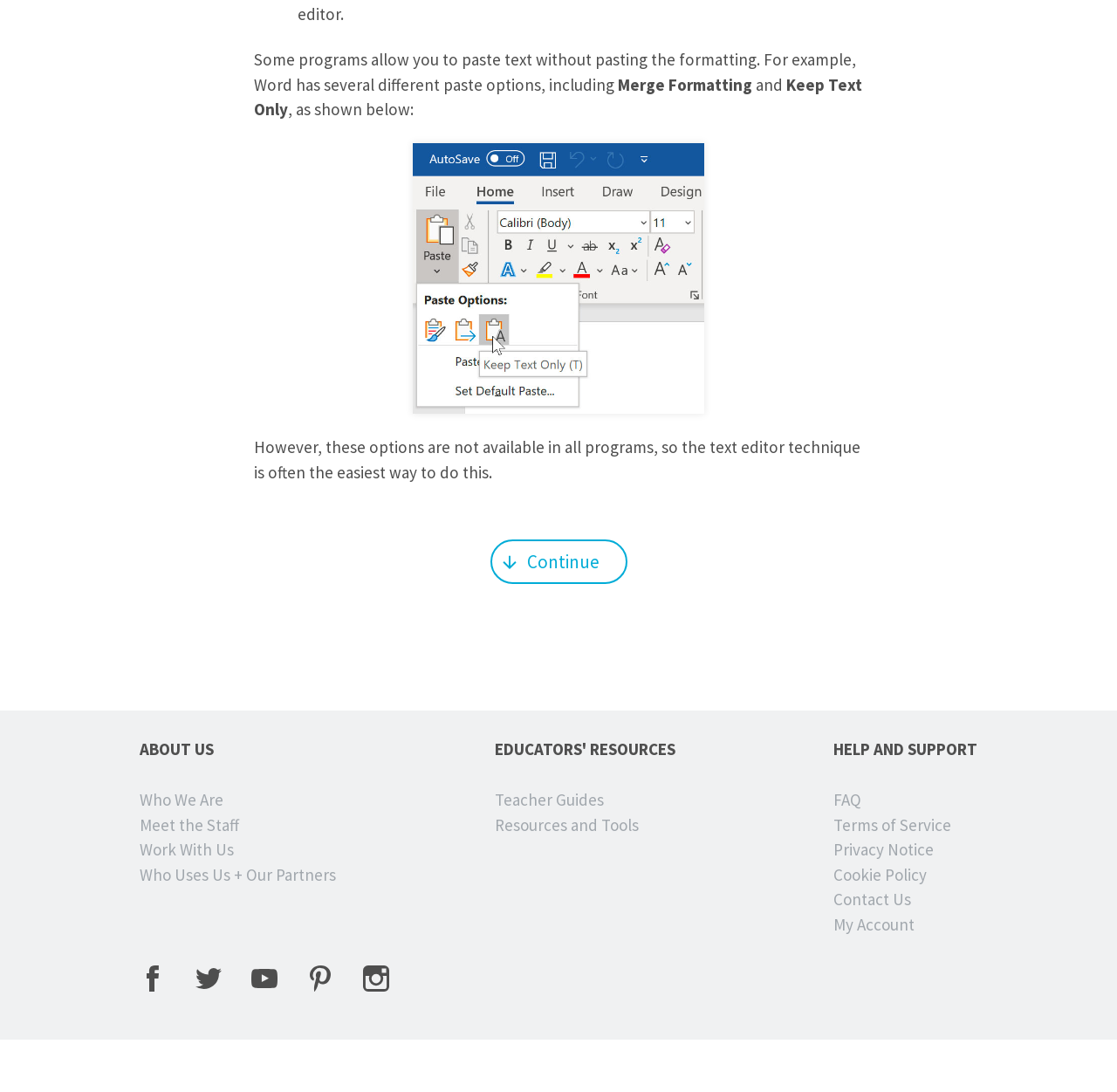Locate the bounding box coordinates for the element described below: "alt="youtube"". The coordinates must be four float values between 0 and 1, formatted as [left, top, right, bottom].

[0.225, 0.893, 0.252, 0.912]